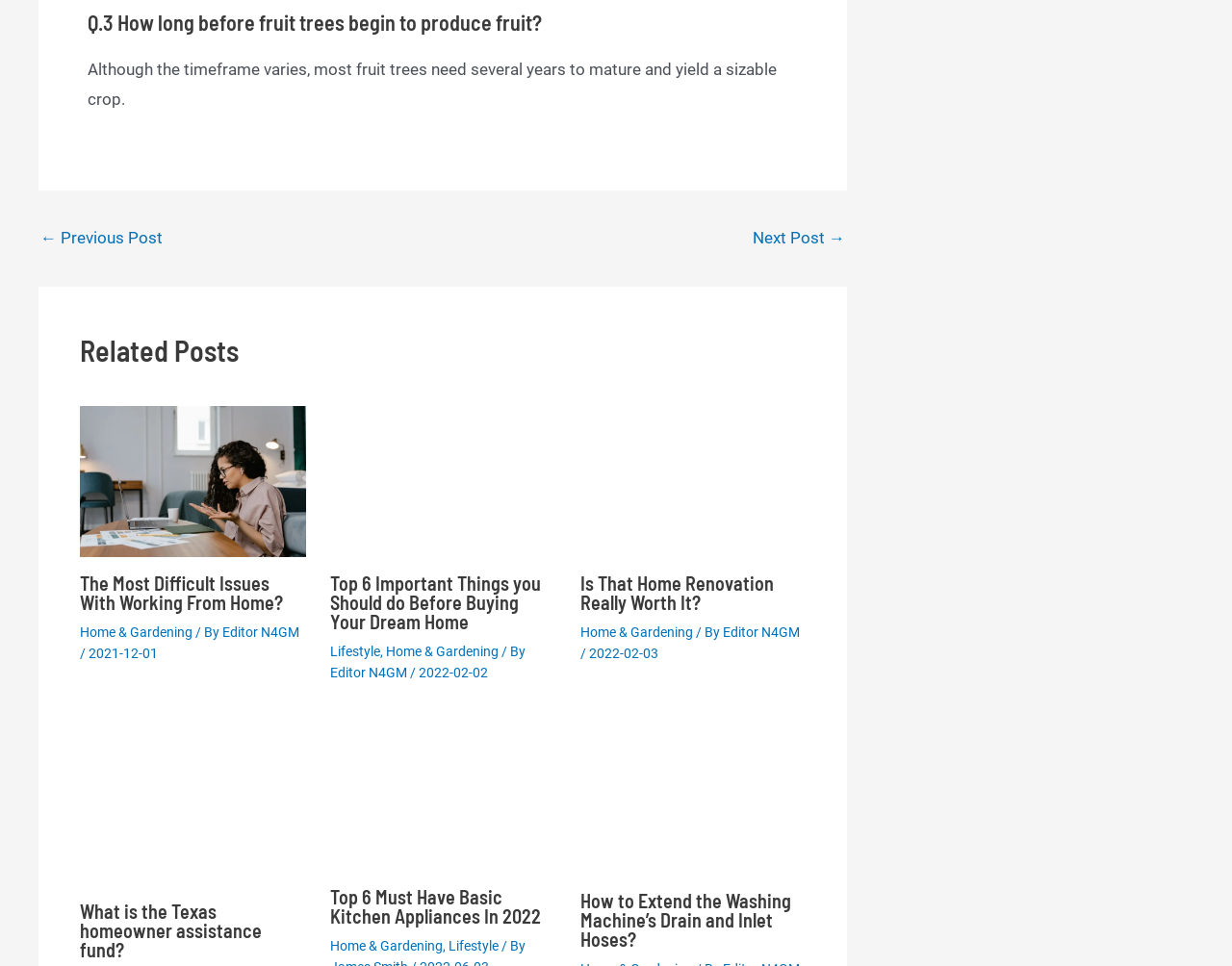Find the bounding box coordinates of the area that needs to be clicked in order to achieve the following instruction: "Go to the next post". The coordinates should be specified as four float numbers between 0 and 1, i.e., [left, top, right, bottom].

[0.611, 0.238, 0.686, 0.255]